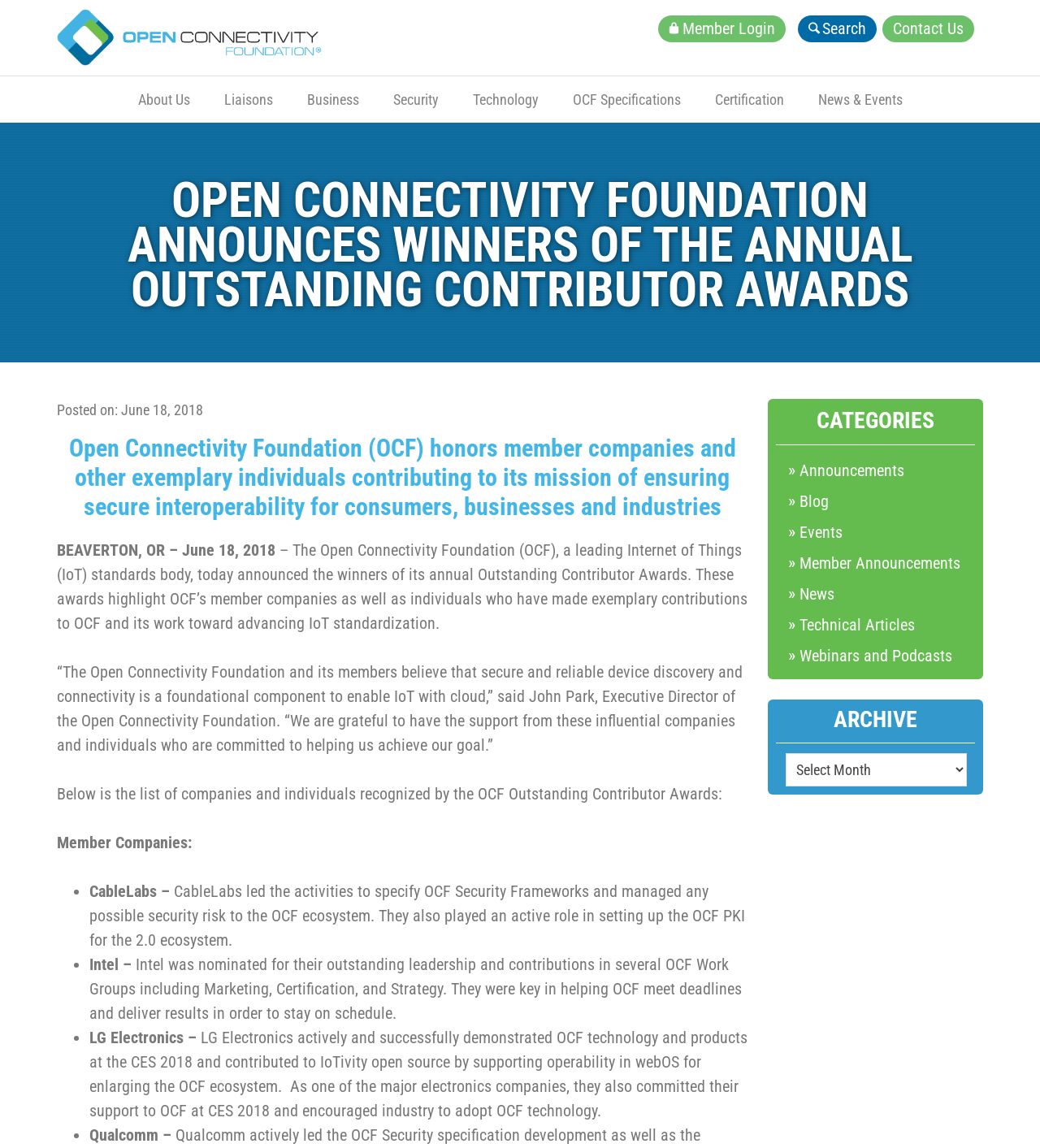Determine the coordinates of the bounding box that should be clicked to complete the instruction: "Click on the 'About Us' link". The coordinates should be represented by four float numbers between 0 and 1: [left, top, right, bottom].

None